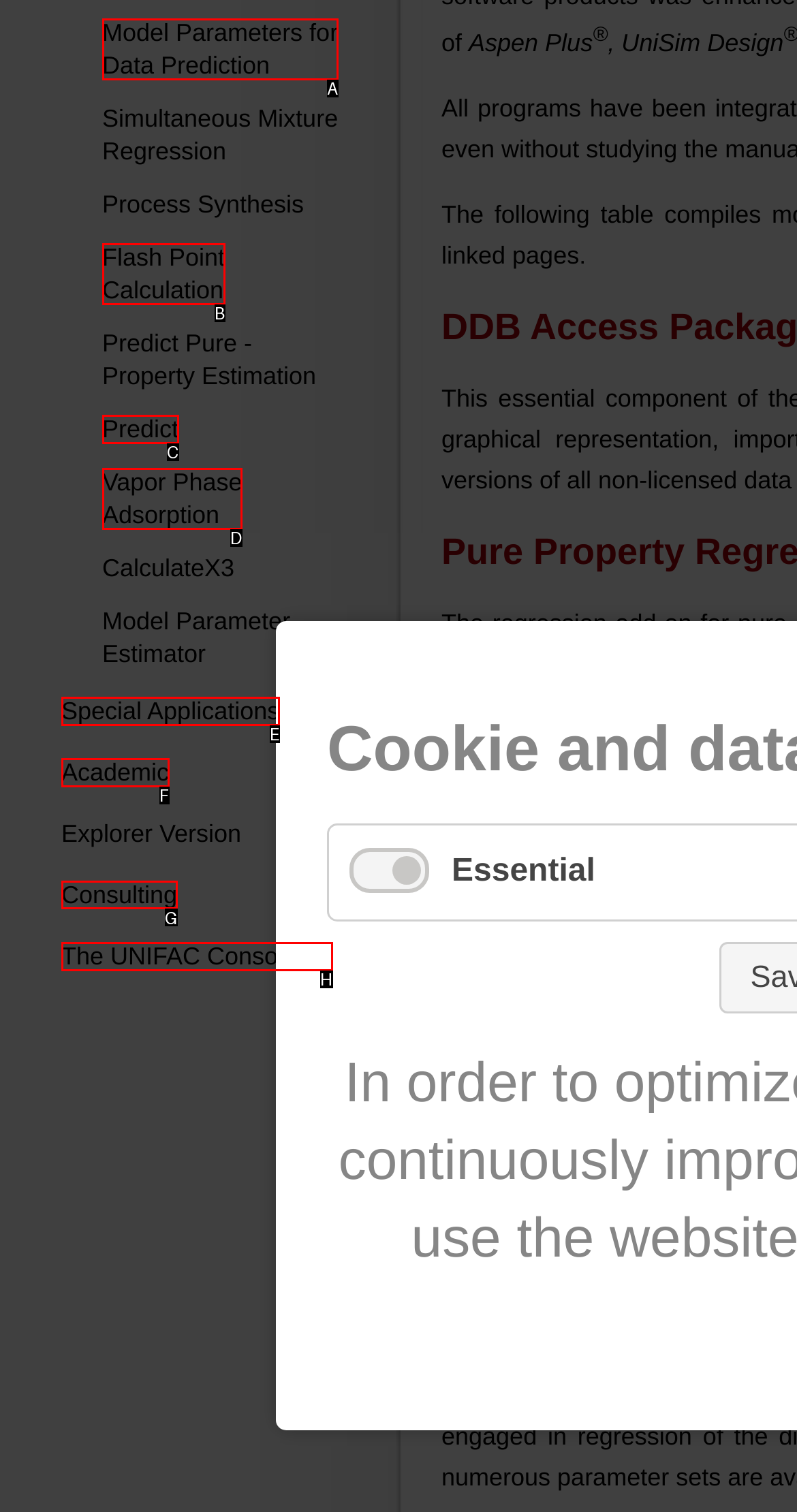Identify the letter corresponding to the UI element that matches this description: Model Parameters for Data Prediction
Answer using only the letter from the provided options.

A